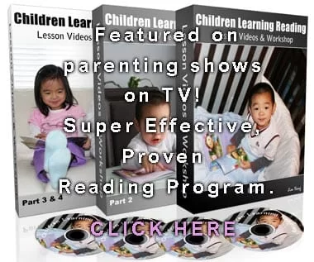Based on the image, provide a detailed response to the question:
How many DVD covers are shown?

The image displays two DVD covers, one labeled as 'Part 2' and the other as 'Parts 3 & 4', highlighting the program's engaging lesson videos and workshops.